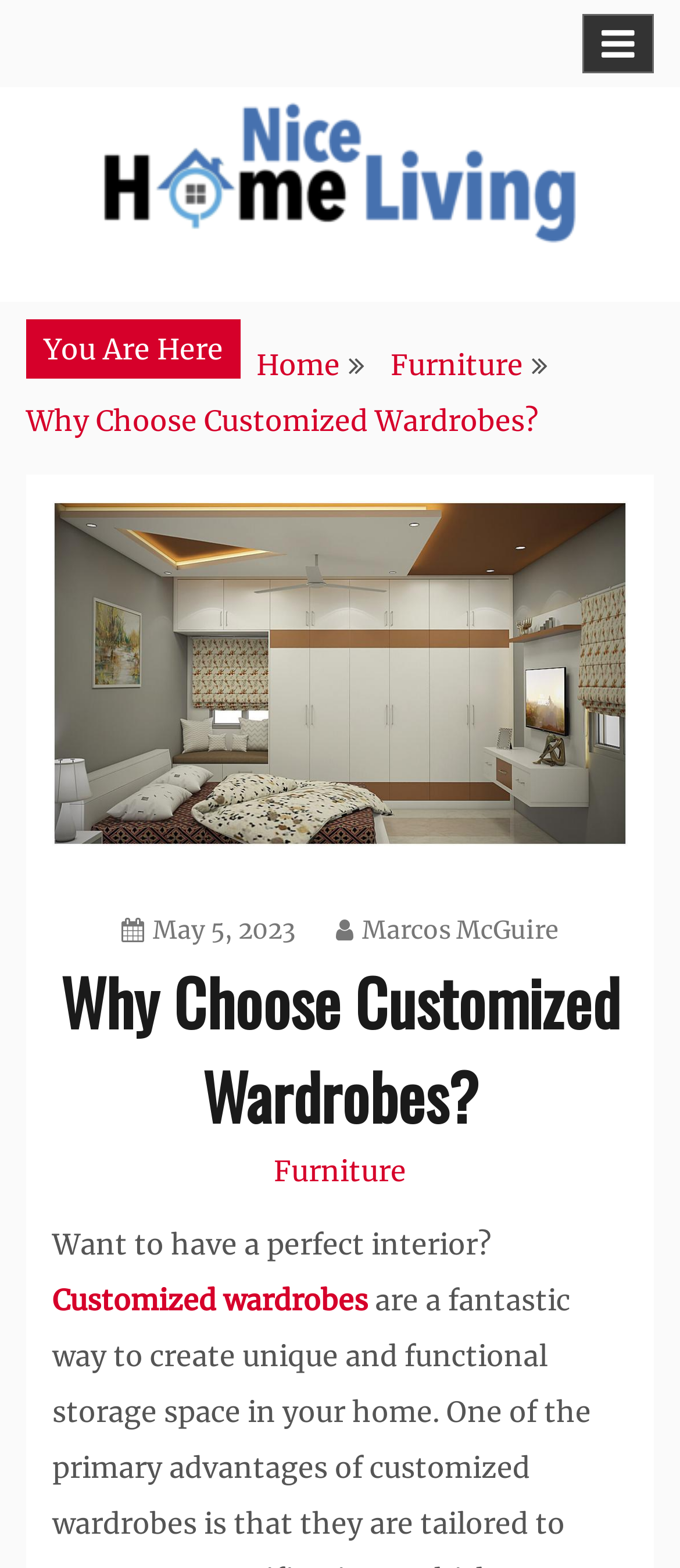Indicate the bounding box coordinates of the element that must be clicked to execute the instruction: "Go to Nice Home Living homepage". The coordinates should be given as four float numbers between 0 and 1, i.e., [left, top, right, bottom].

[0.138, 0.056, 0.862, 0.17]